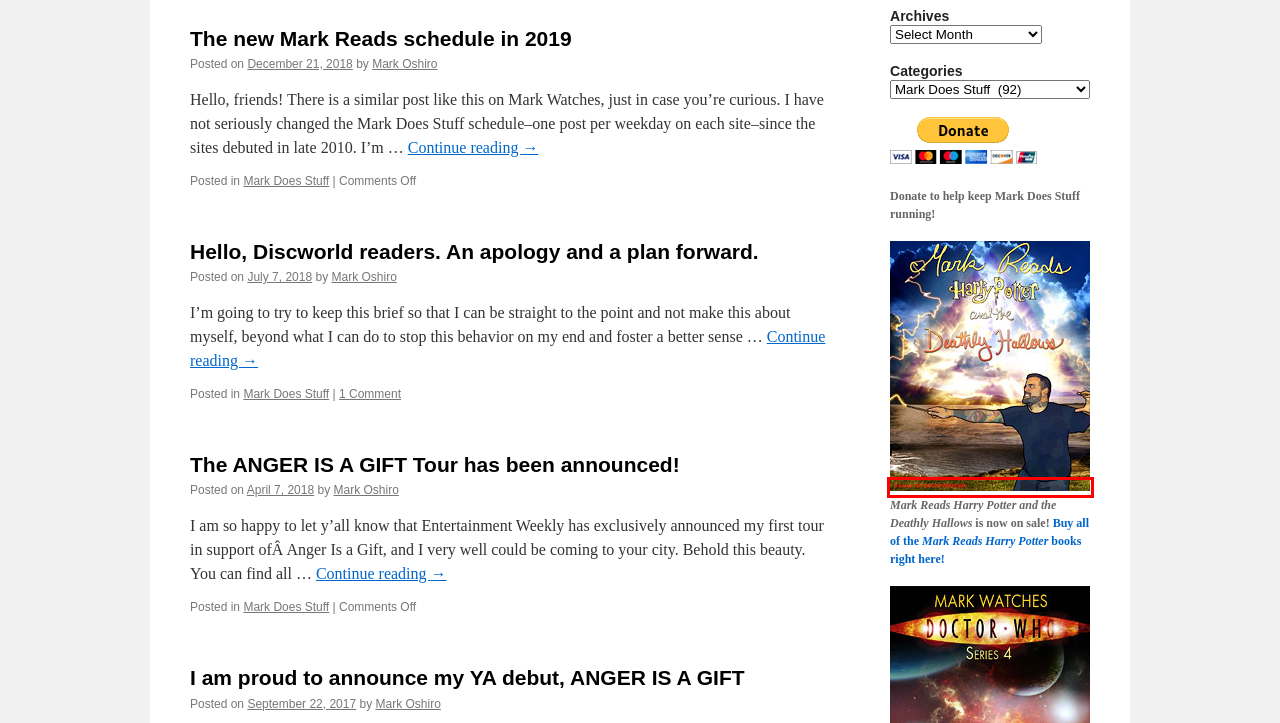You are provided with a screenshot of a webpage that has a red bounding box highlighting a UI element. Choose the most accurate webpage description that matches the new webpage after clicking the highlighted element. Here are your choices:
A. announcements |
B. The ANGER IS A GIFT Tour has been announced! |
C. Log In ‹  — WordPress
D. Hello, Discworld readers. An apology and a plan forward. |
E. Mark Reads Harry Potter - Mark Does Stuff
F. I am proud to announce my YA debut, ANGER IS A GIFT |
G. Mark Reads ‘Battle Magic’: Chapter 11 |
H. The new Mark Reads schedule in 2019 |

E